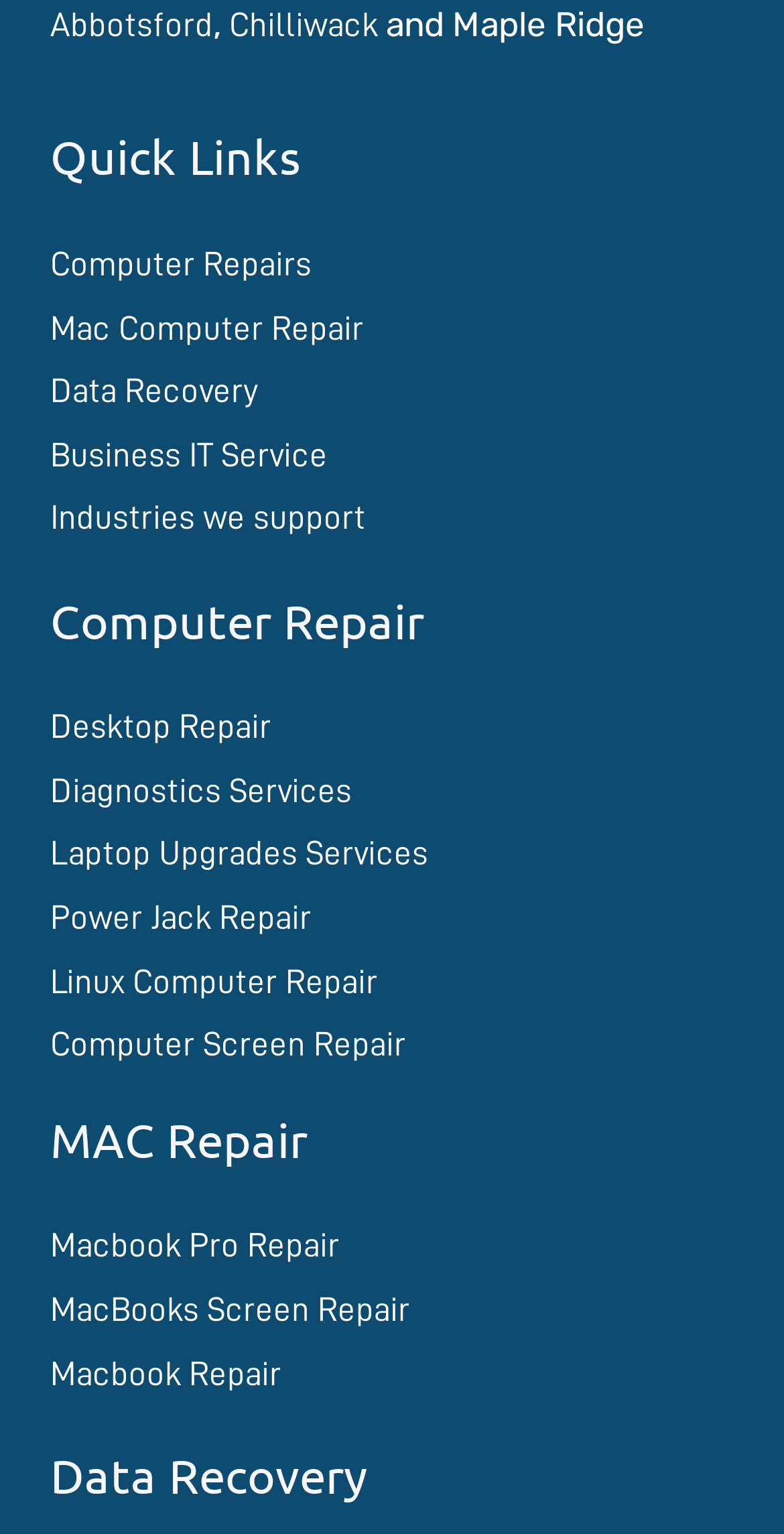Give a one-word or phrase response to the following question: How many links are under MAC Repair?

3